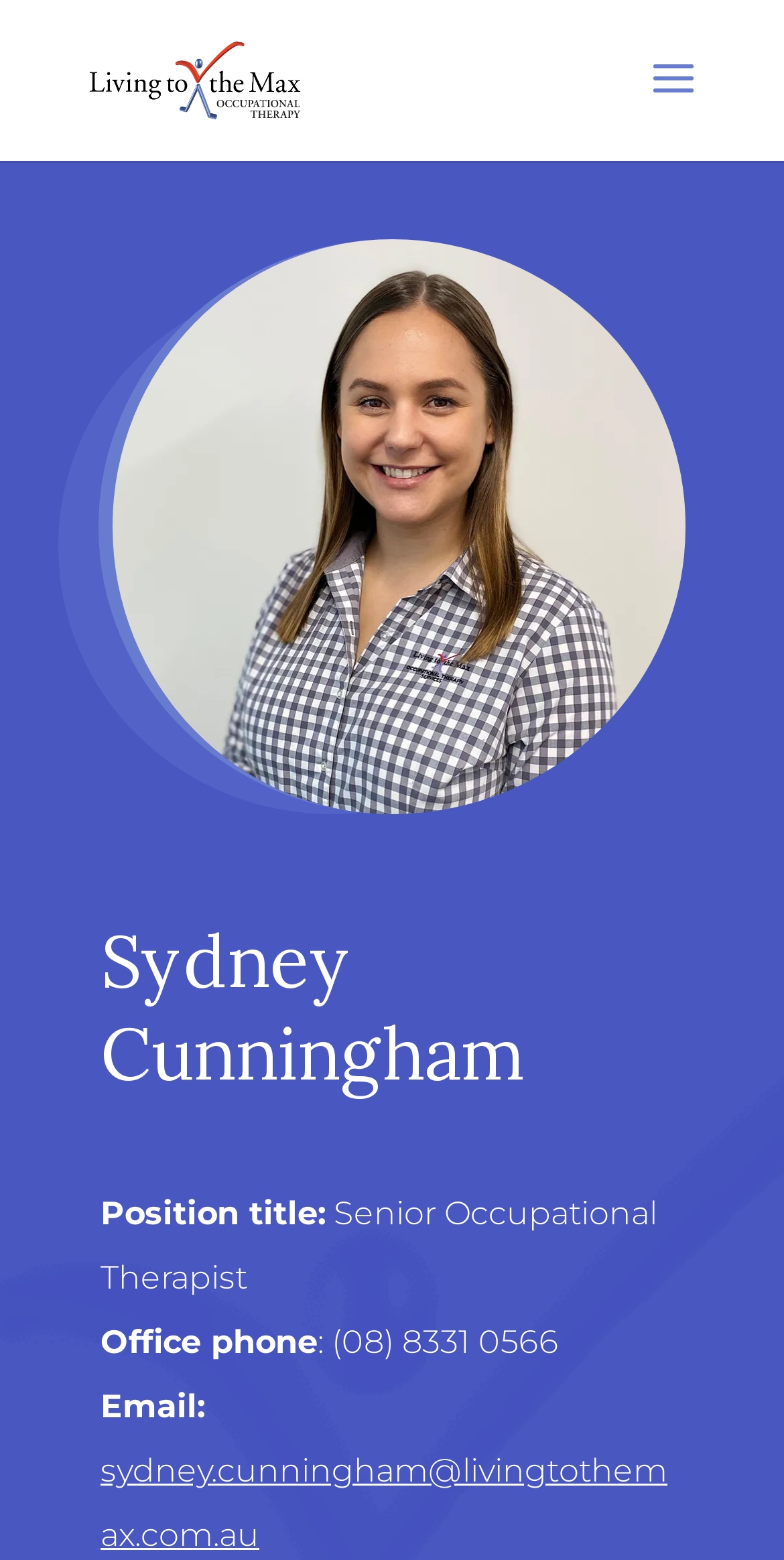What is the phone number of Sydney Cunningham's office?
Please answer the question with a single word or phrase, referencing the image.

(08) 8331 0566